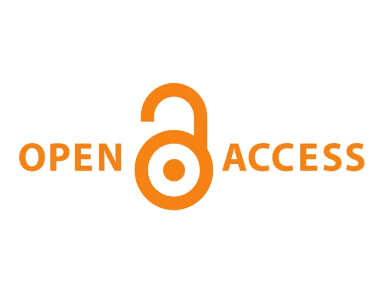What does the open padlock signify?
Carefully analyze the image and provide a thorough answer to the question.

The open padlock in the image signifies the idea of unrestricted access to research and academic resources, which is the core concept of Open Access.